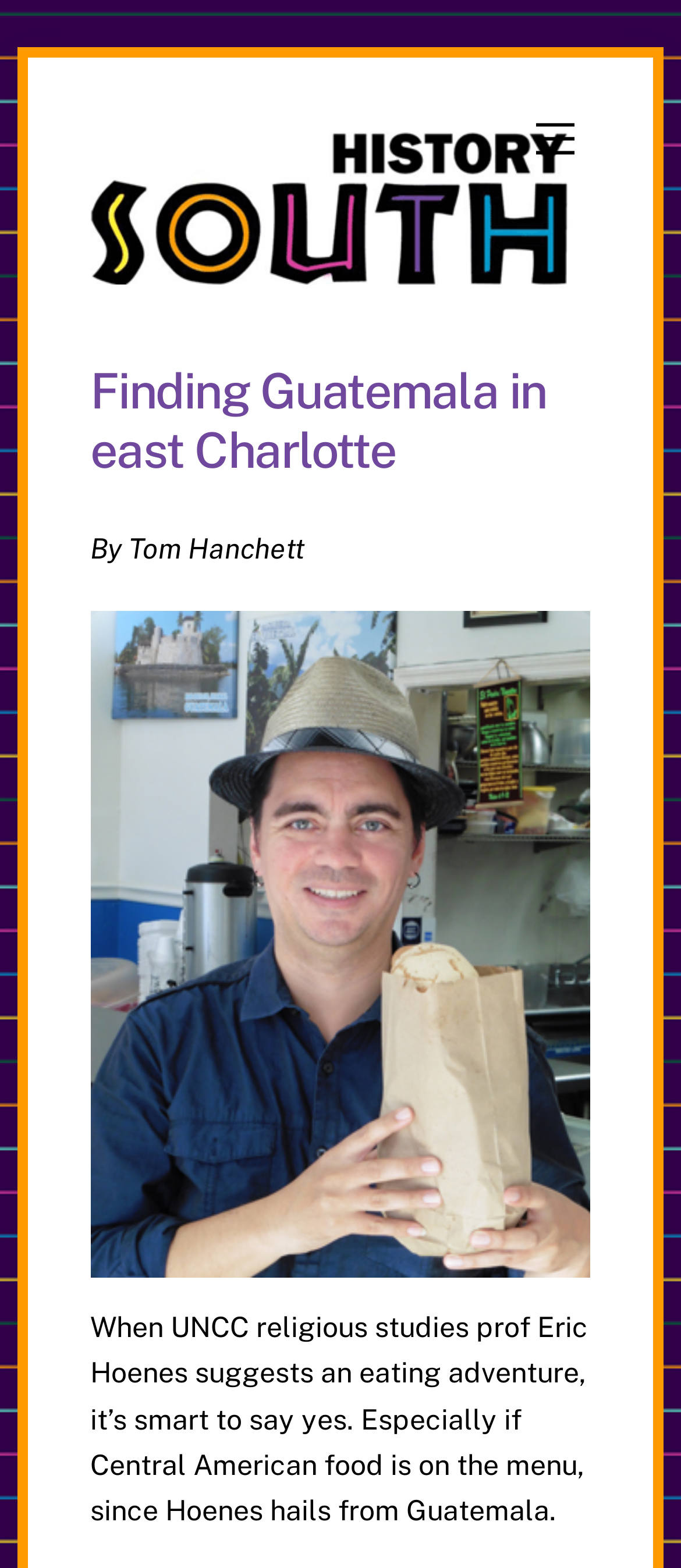Extract the main heading text from the webpage.

Finding Guatemala in east Charlotte